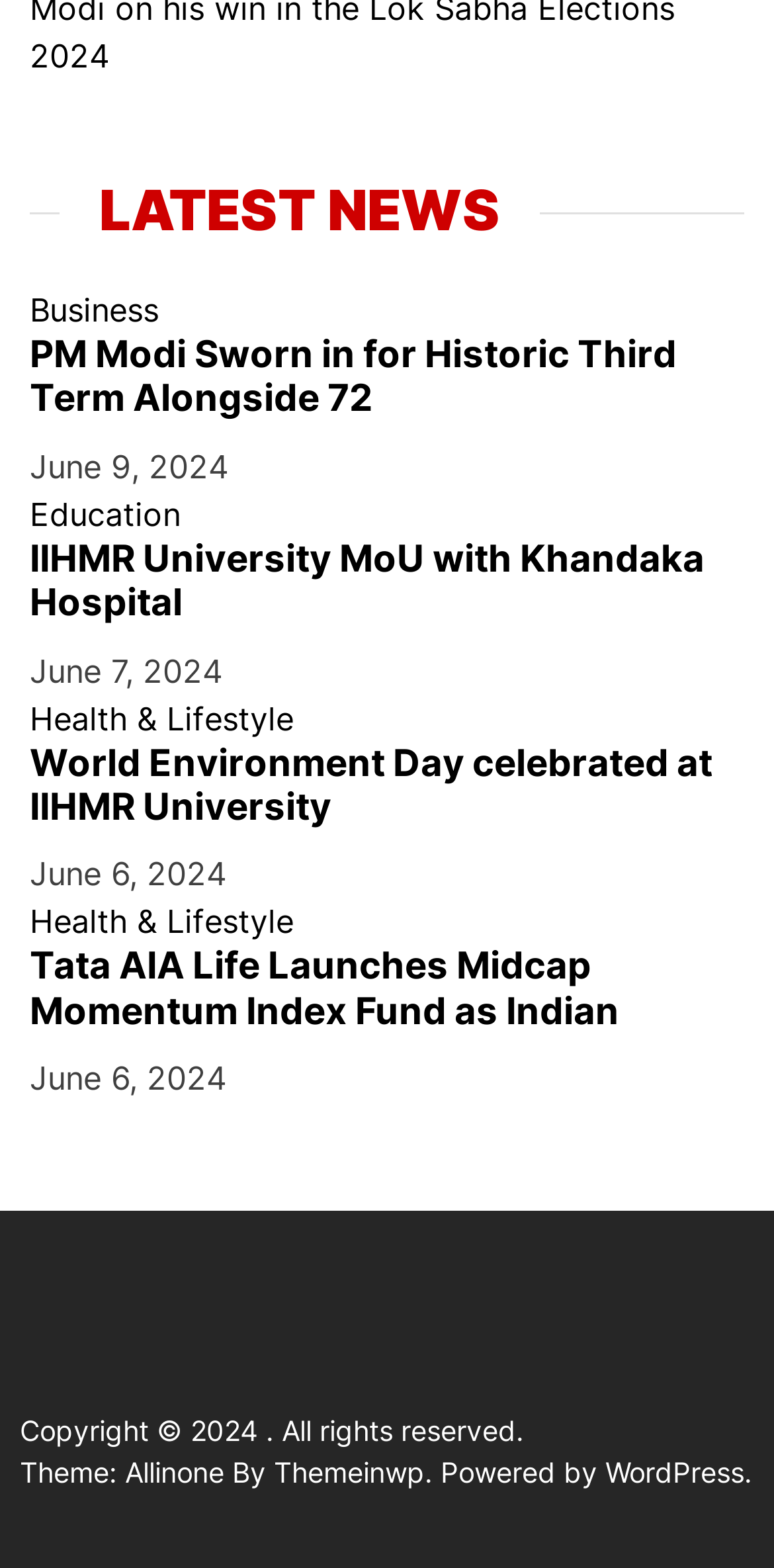What is the date of the news article 'IIHMR University MoU with Khandaka Hospital'?
Using the image as a reference, answer with just one word or a short phrase.

June 7, 2024